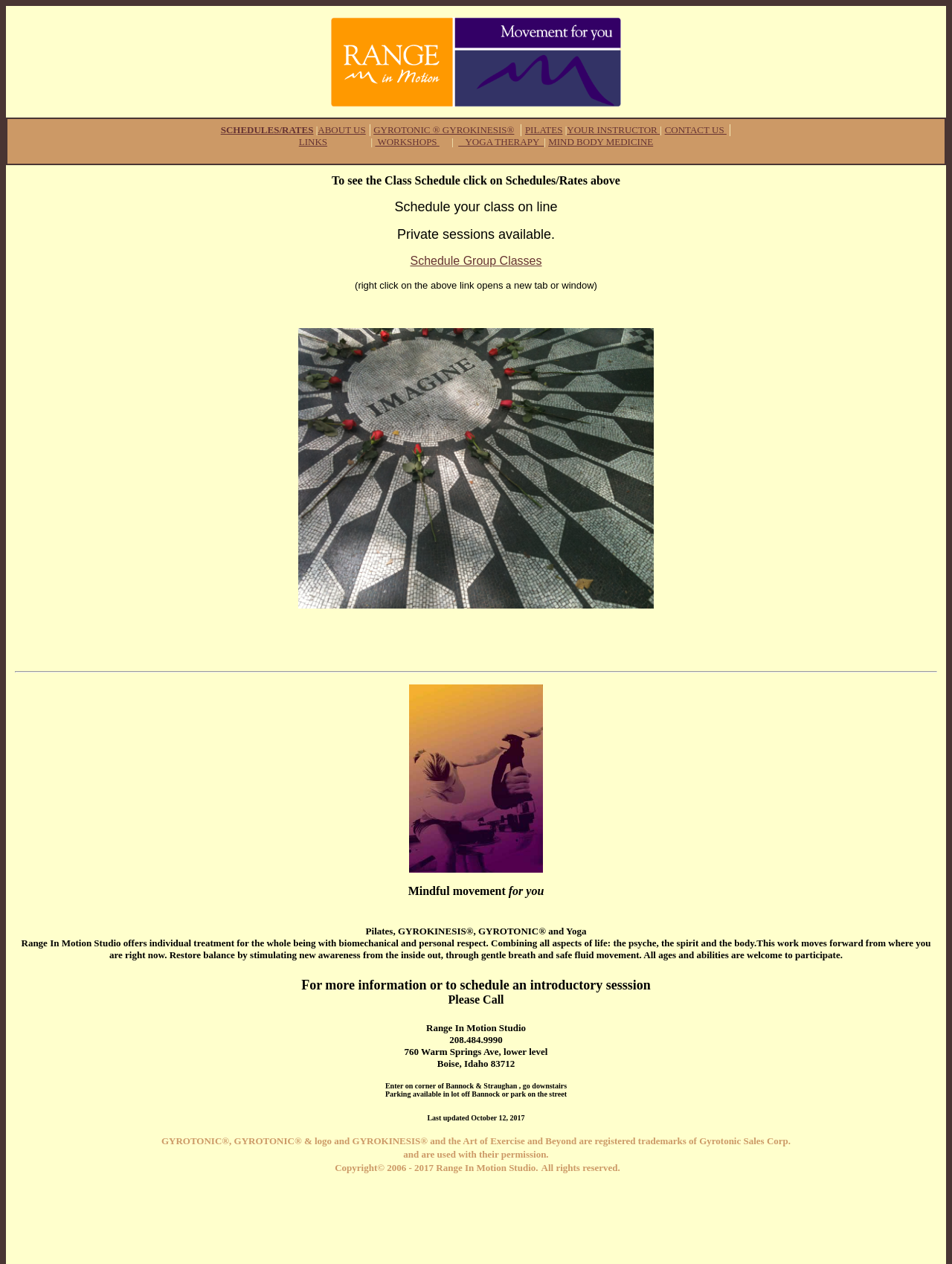Determine the bounding box coordinates of the clickable element to achieve the following action: 'View PILATES link'. Provide the coordinates as four float values between 0 and 1, formatted as [left, top, right, bottom].

[0.551, 0.097, 0.591, 0.107]